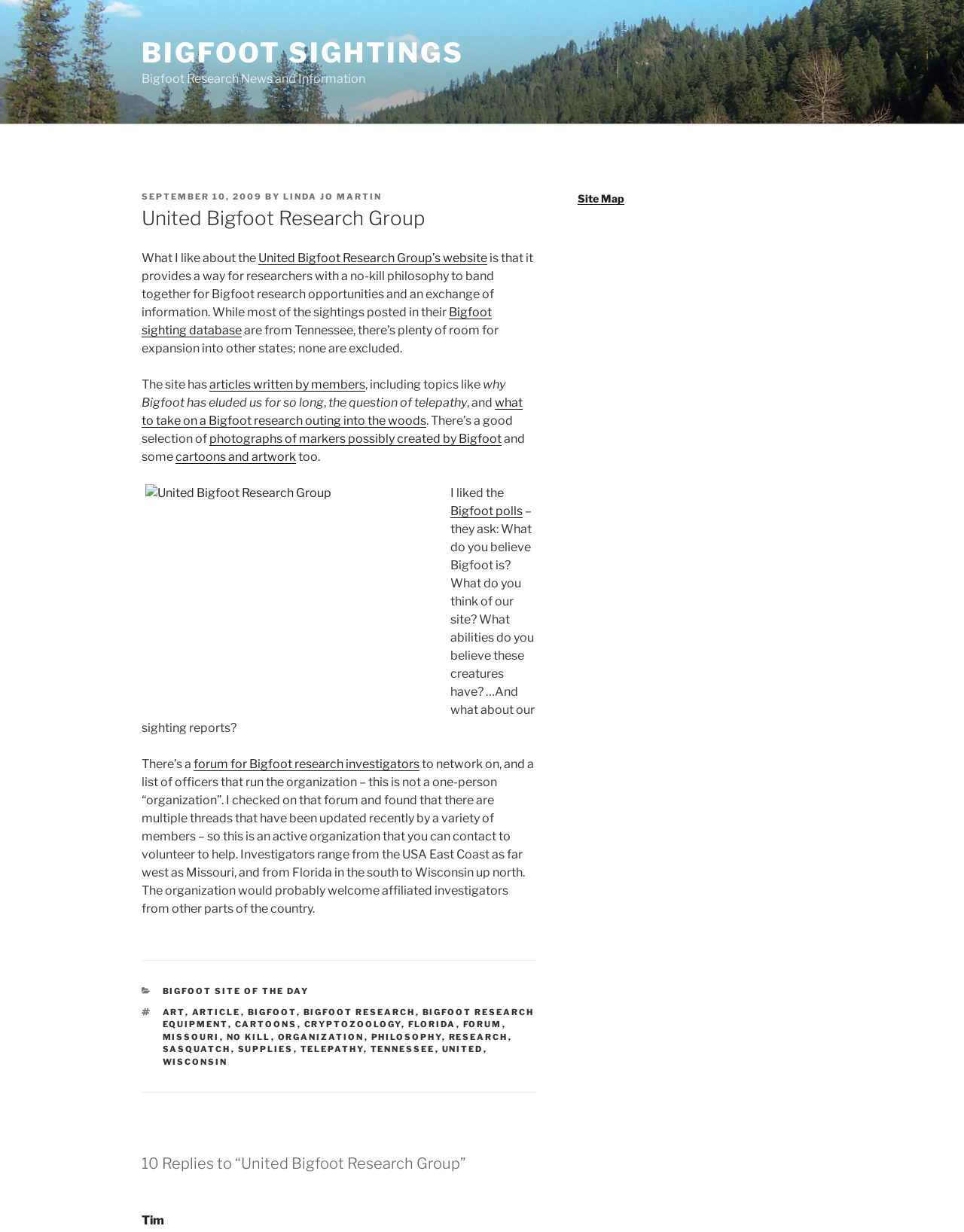Identify the bounding box coordinates of the element that should be clicked to fulfill this task: "Visit the 'forum for Bigfoot research investigators'". The coordinates should be provided as four float numbers between 0 and 1, i.e., [left, top, right, bottom].

[0.201, 0.614, 0.435, 0.626]